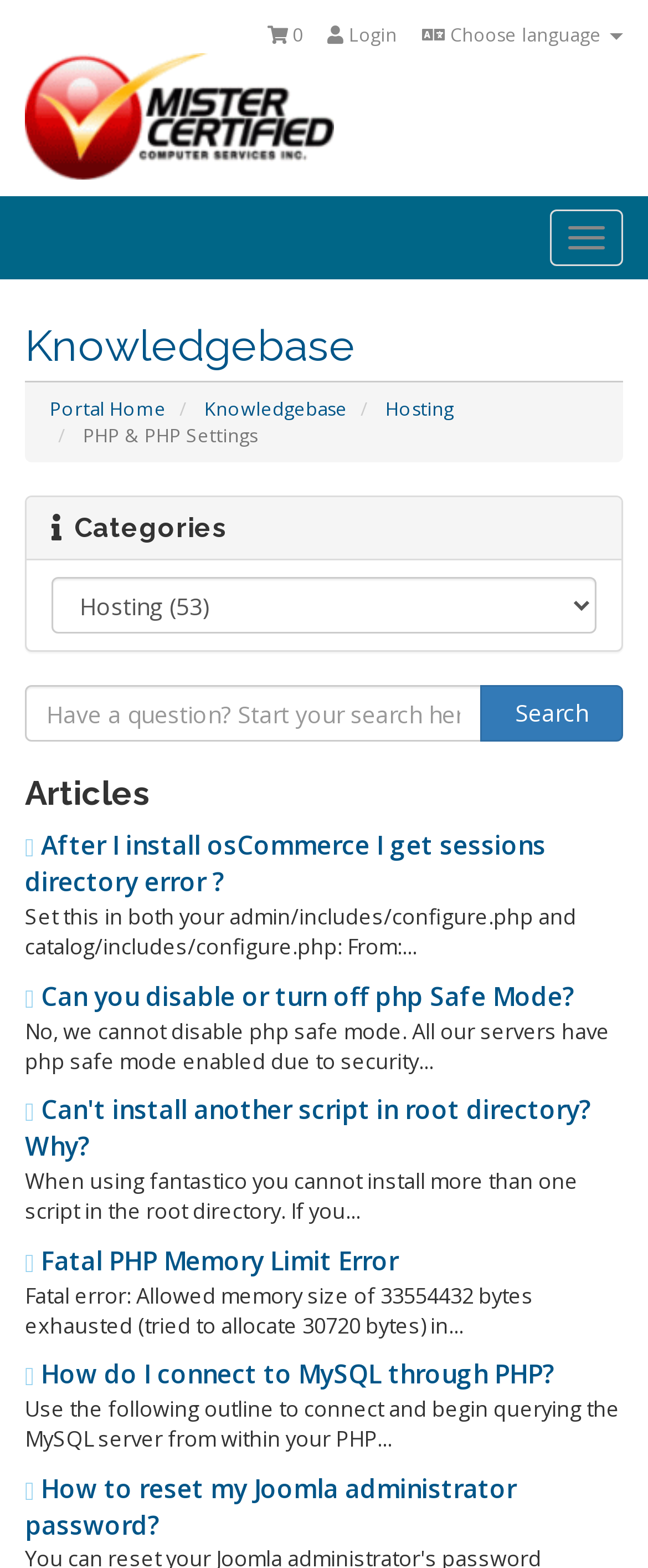What is the topic of the first article?
Carefully analyze the image and provide a thorough answer to the question.

The first article is located at the top of the article list, with a bounding box of [0.038, 0.528, 0.843, 0.574]. The topic of the article is about solving the sessions directory error after installing osCommerce.